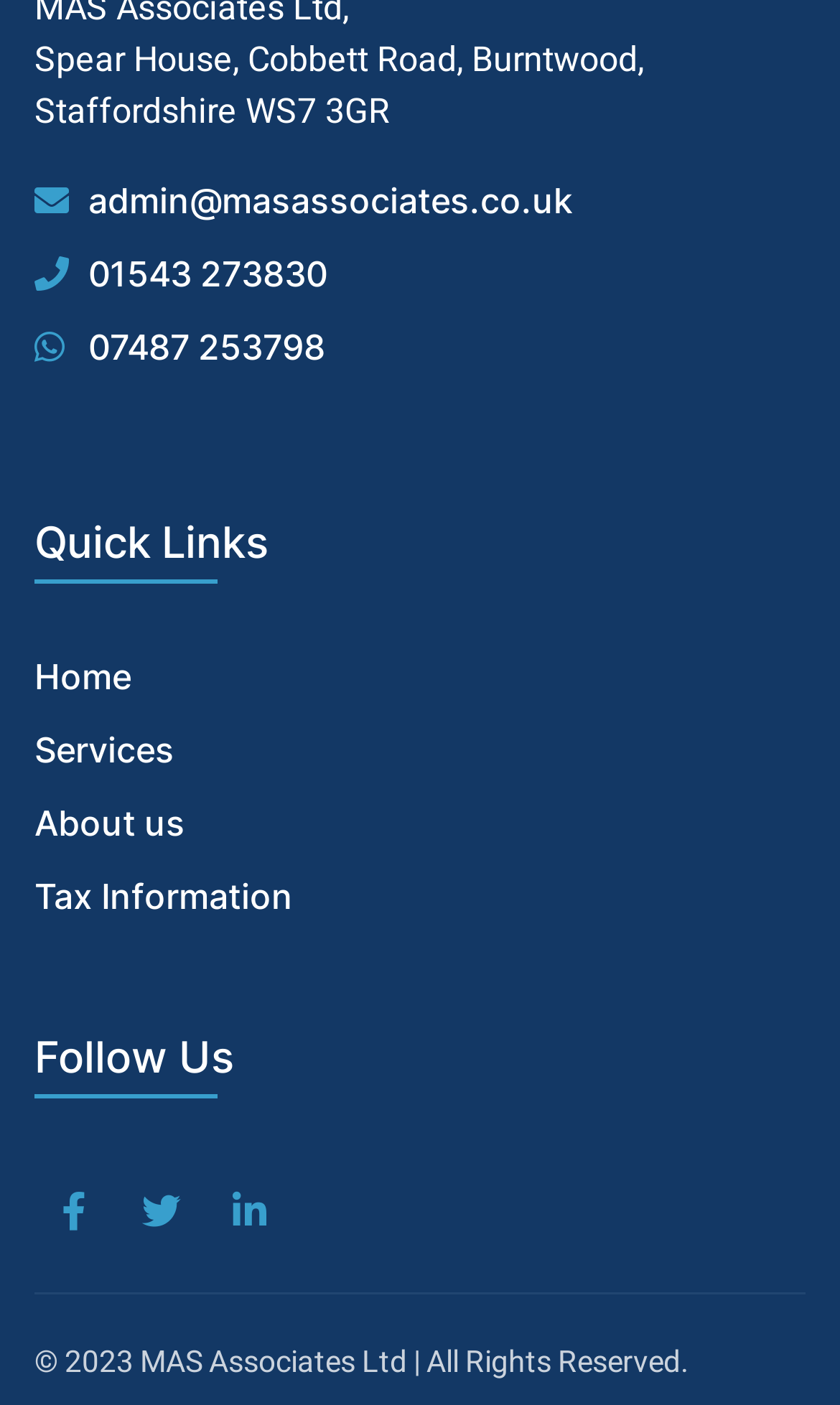Find the bounding box coordinates for the element described here: "07487 253798".

[0.041, 0.232, 0.682, 0.261]